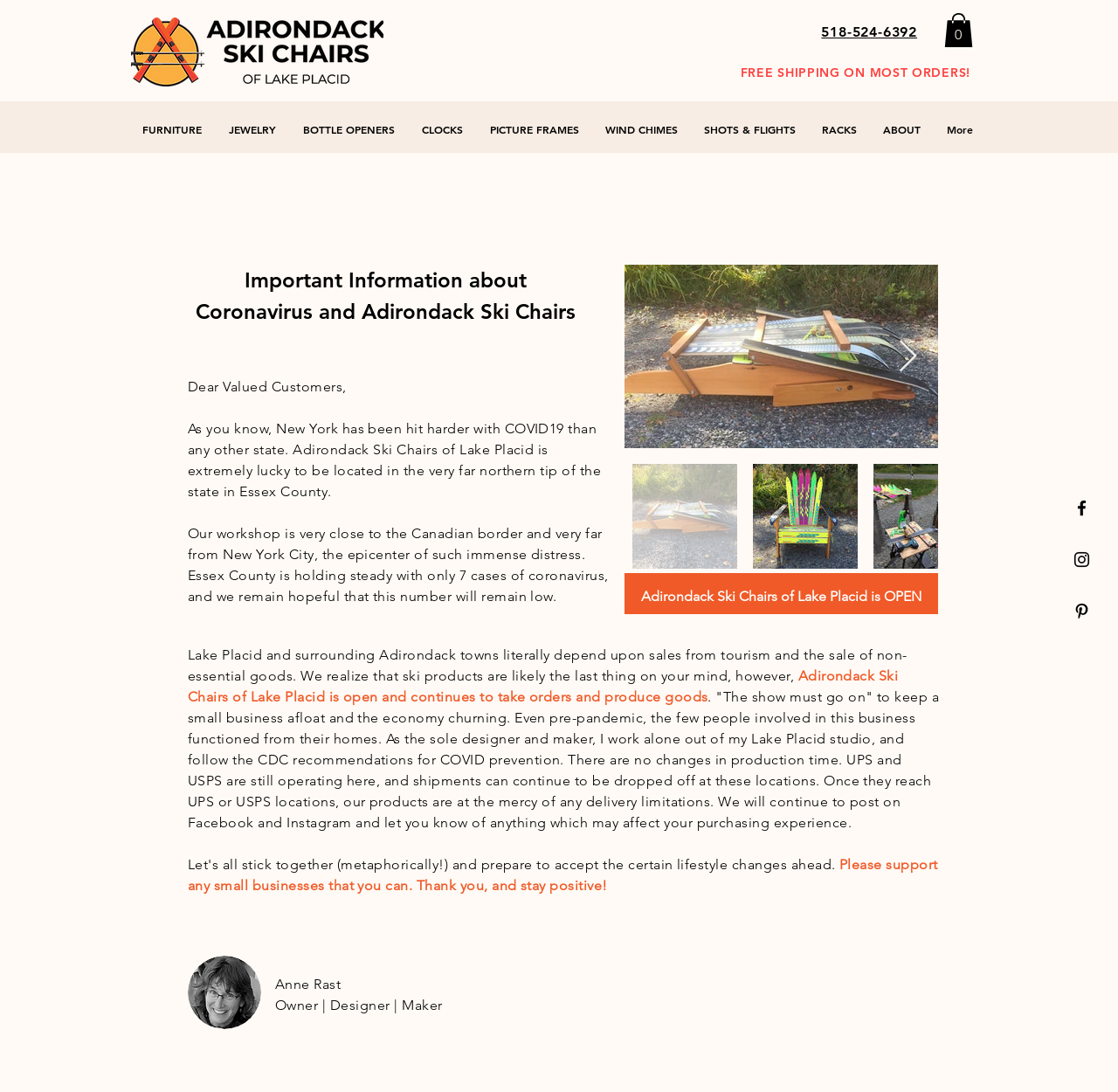Kindly provide the bounding box coordinates of the section you need to click on to fulfill the given instruction: "Open the cart".

[0.845, 0.012, 0.87, 0.044]